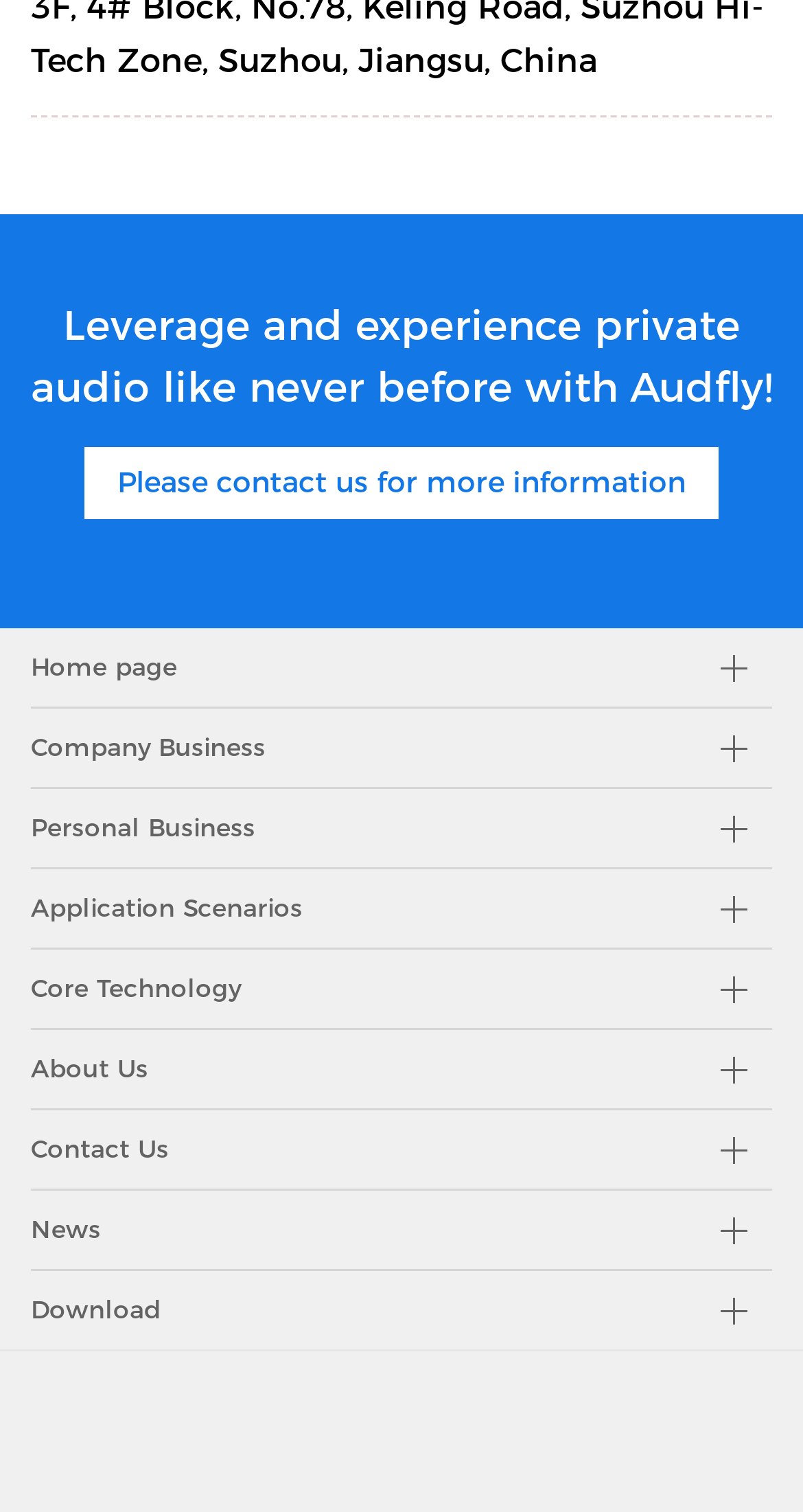How many links are available on the webpage?
Examine the image and provide an in-depth answer to the question.

There are 11 links available on the webpage, including 'Home page', 'Company Business', 'Personal Business', 'Application Scenarios', 'Core Technology', 'About Us', 'Contact Us', 'News', 'Download', '苏公网安备 32050502000621号', and '苏ICP备15020732号'.